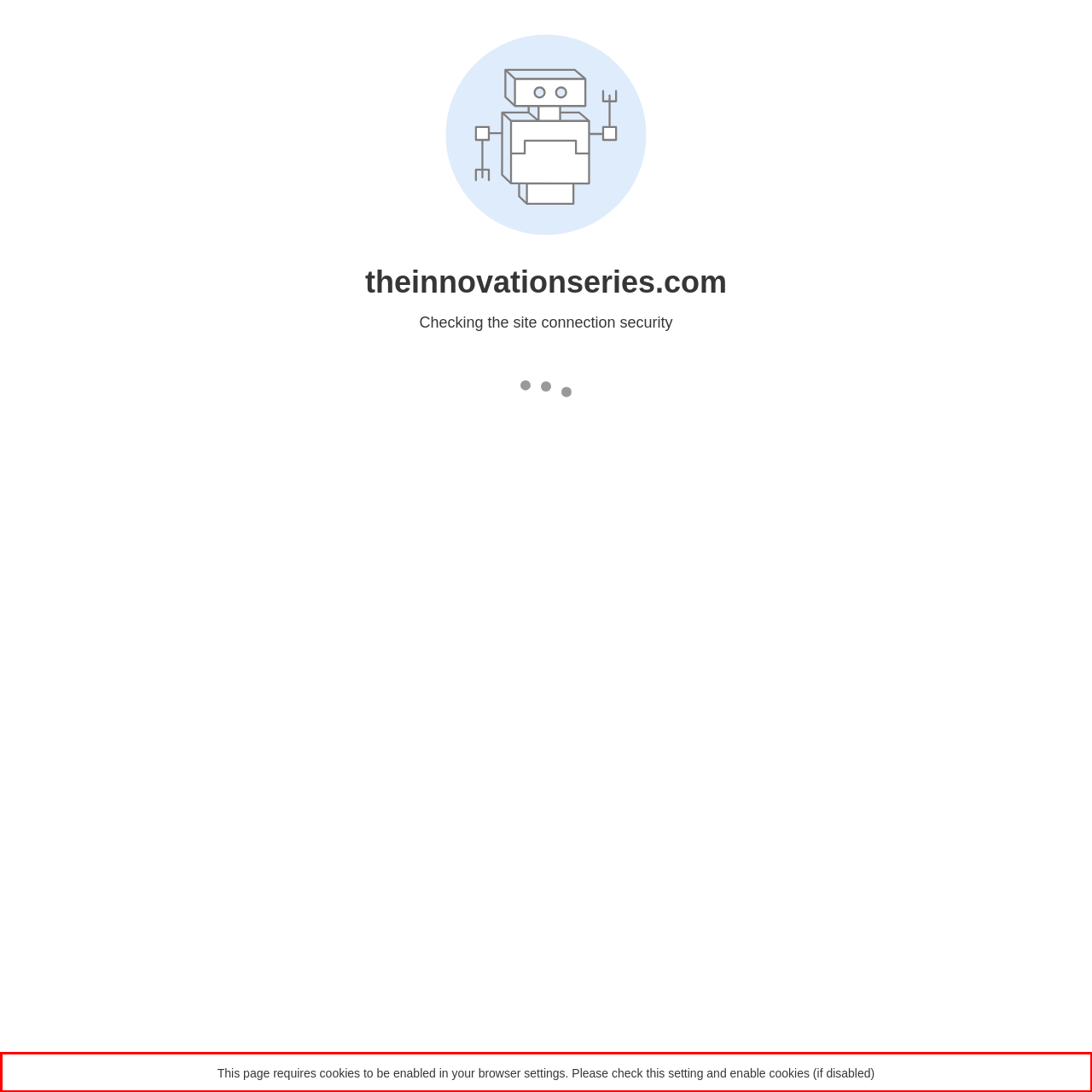Examine the webpage screenshot and use OCR to obtain the text inside the red bounding box.

This page requires cookies to be enabled in your browser settings. Please check this setting and enable cookies (if disabled)